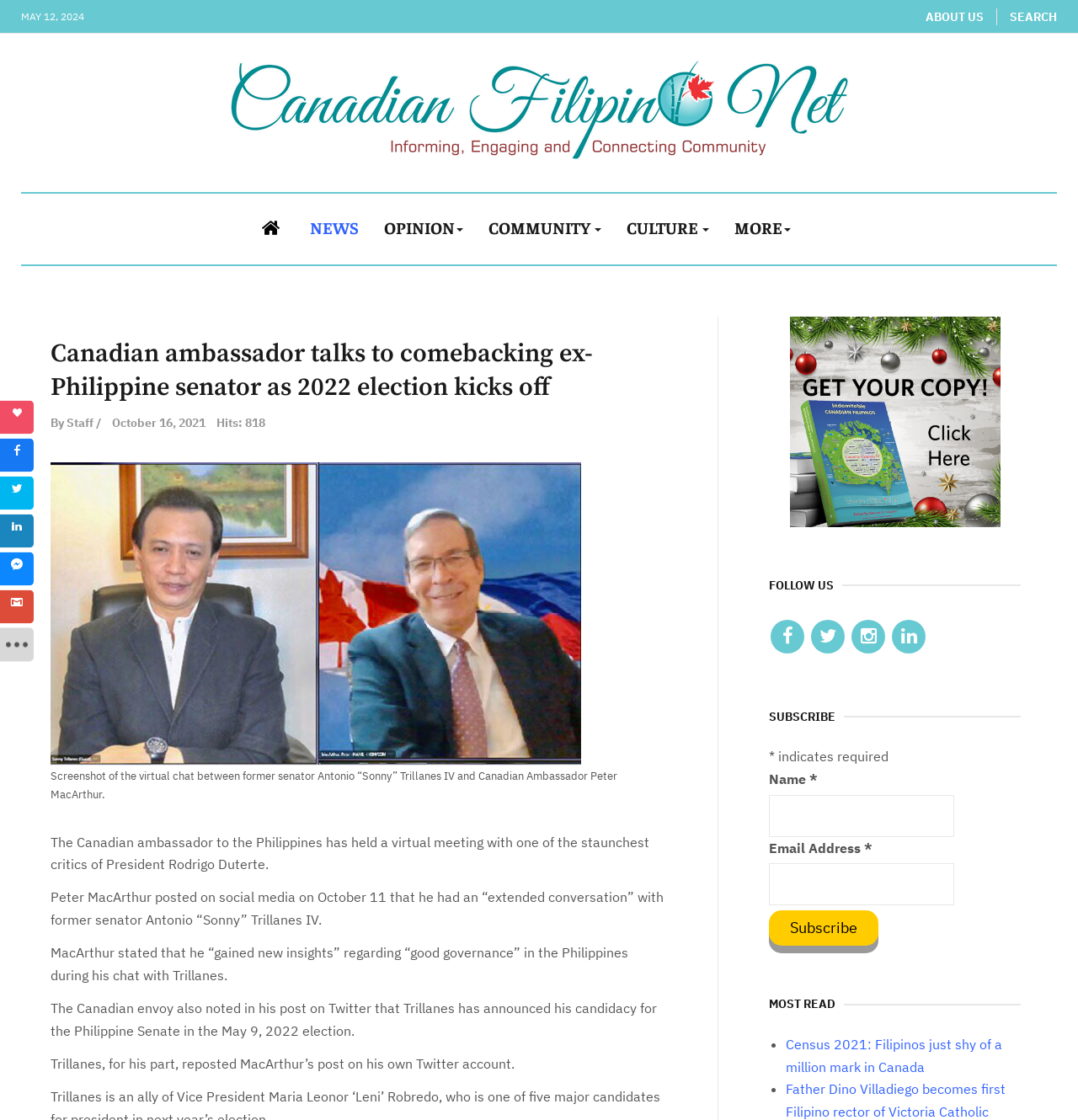Provide a thorough and detailed response to the question by examining the image: 
How many social media links are there?

I found the number of social media links by looking at the 'FOLLOW US' section, which contains links to various social media platforms. There are 5 links in total.